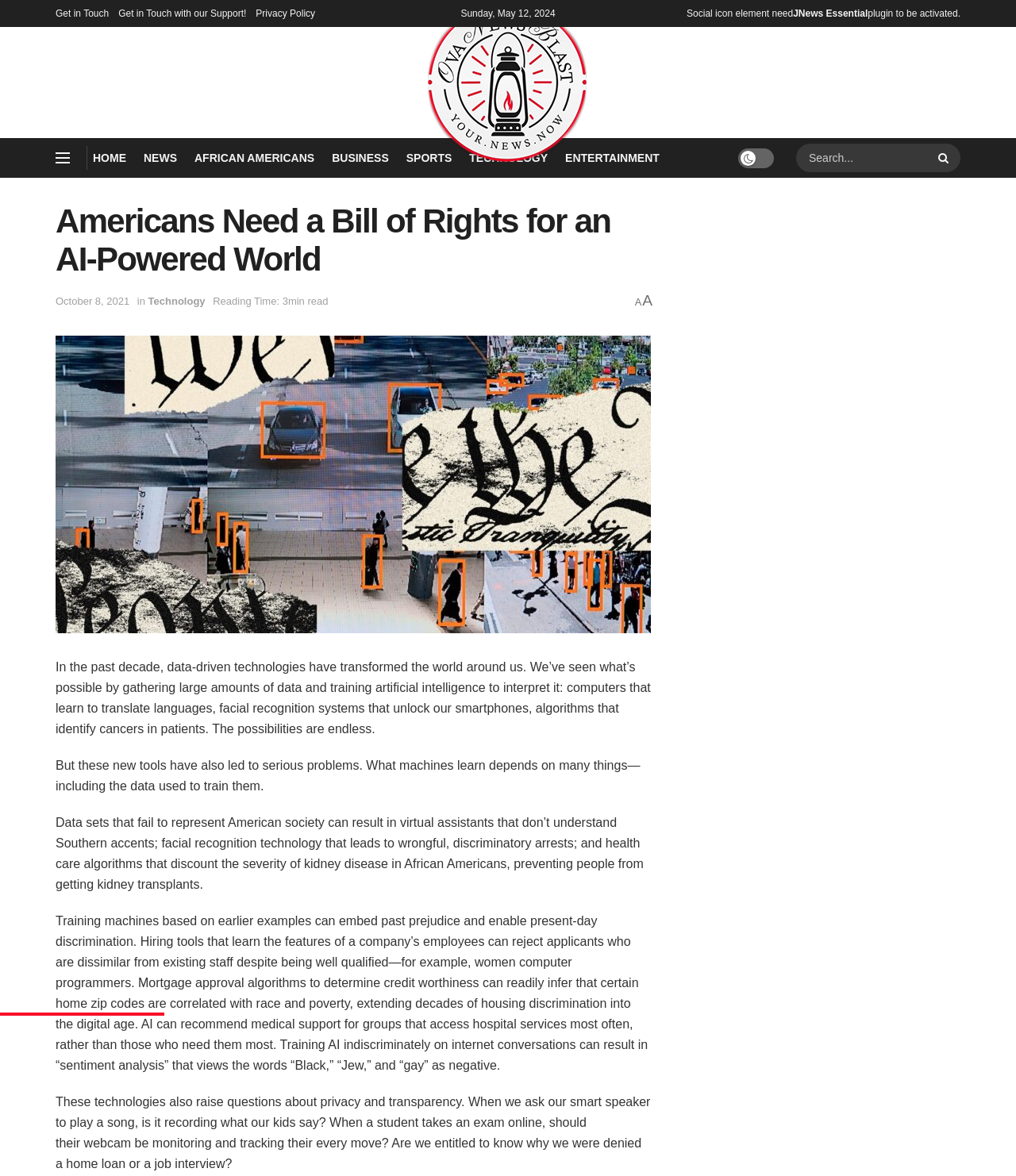Carefully examine the image and provide an in-depth answer to the question: Is the search box required?

I found that the search box is not required by looking at the textbox 'Search...' which has a 'required' attribute set to 'False'.